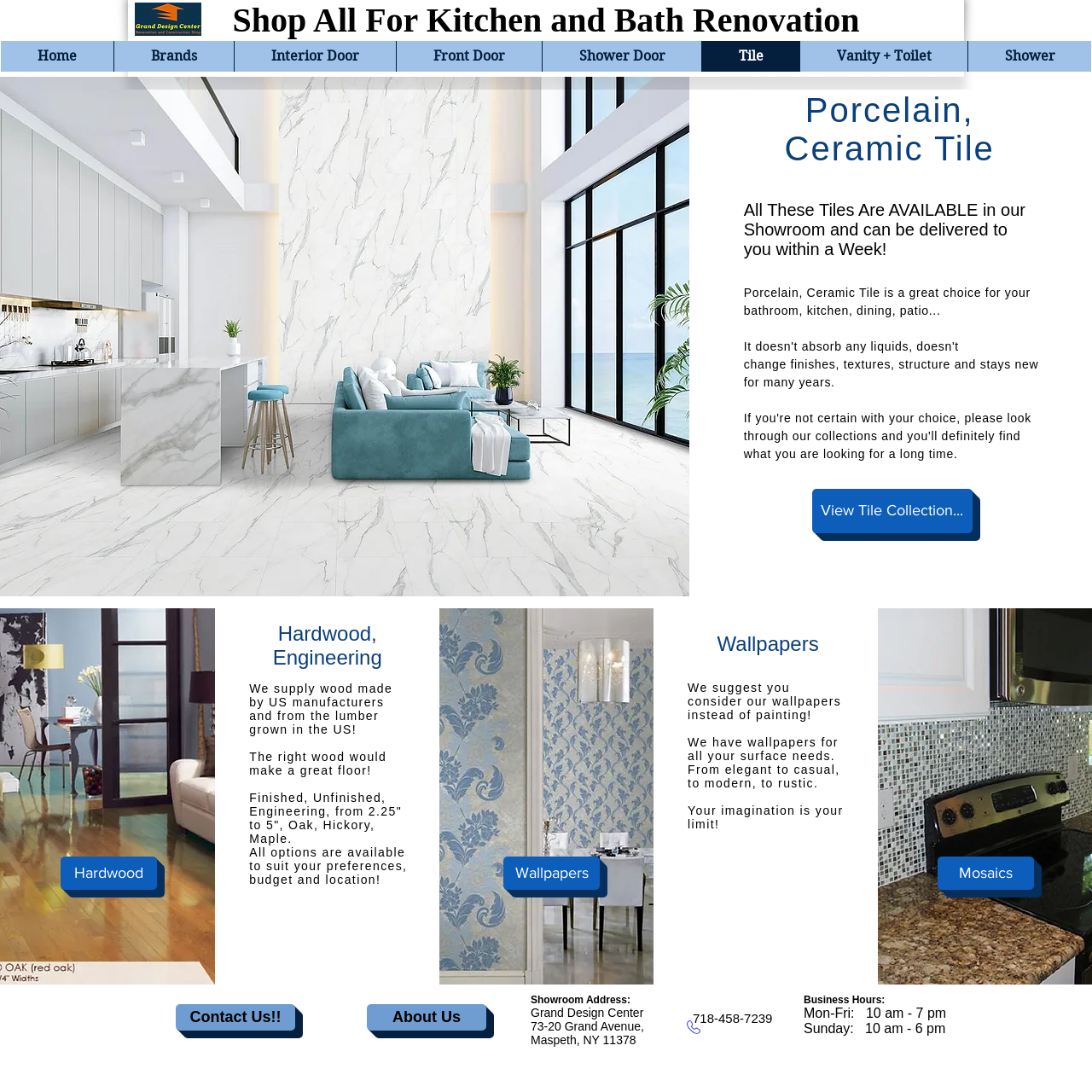Using the information in the image, give a detailed answer to the following question: What types of flooring are available?

Based on the webpage, I can see that there are multiple sections dedicated to different types of flooring, including Porcelain and Ceramic Tile, and Hardwood. The headings and links on the page suggest that these are the main types of flooring available.